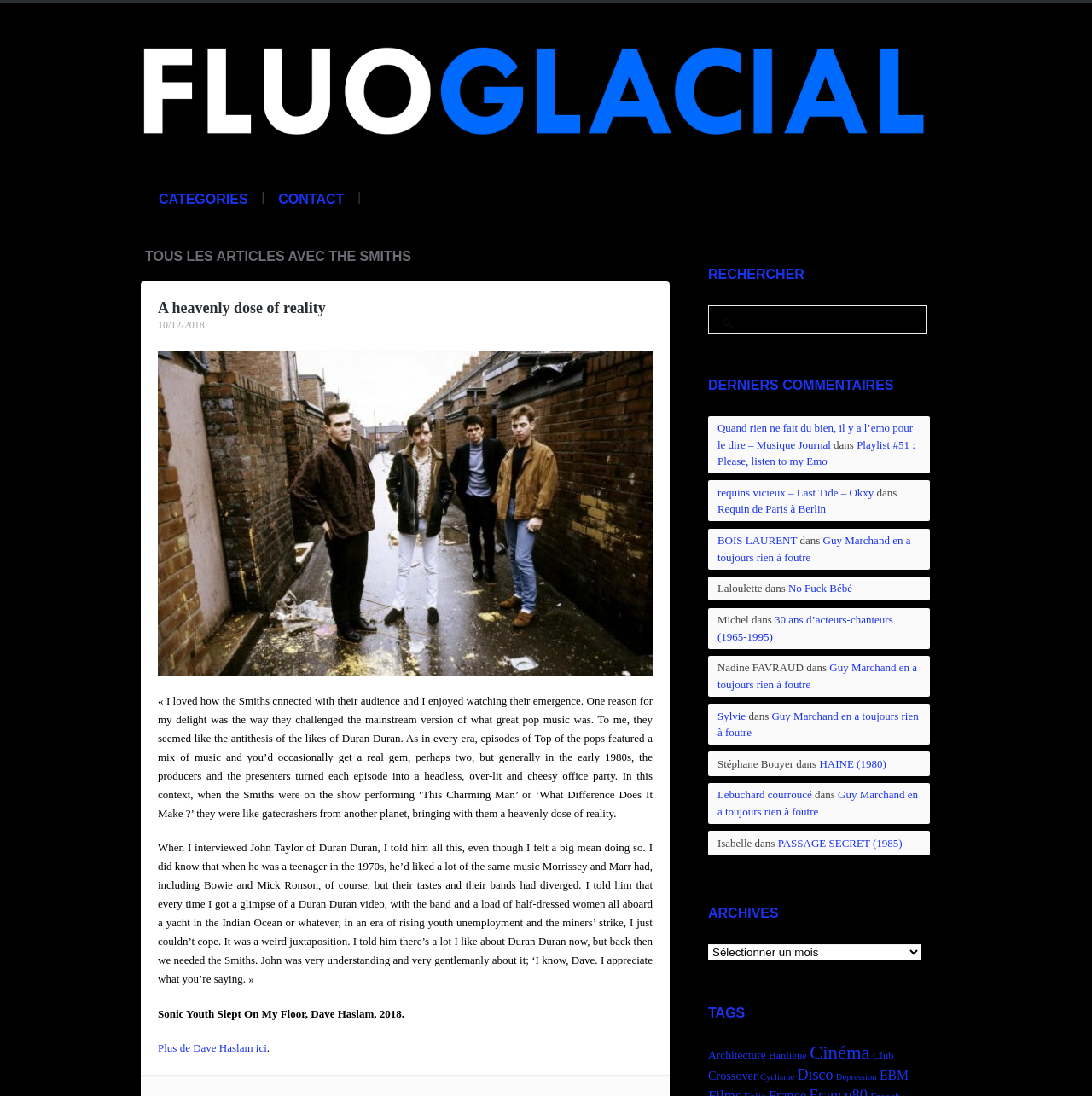Please indicate the bounding box coordinates of the element's region to be clicked to achieve the instruction: "Explore the 'CATEGORIES' section". Provide the coordinates as four float numbers between 0 and 1, i.e., [left, top, right, bottom].

[0.145, 0.175, 0.227, 0.189]